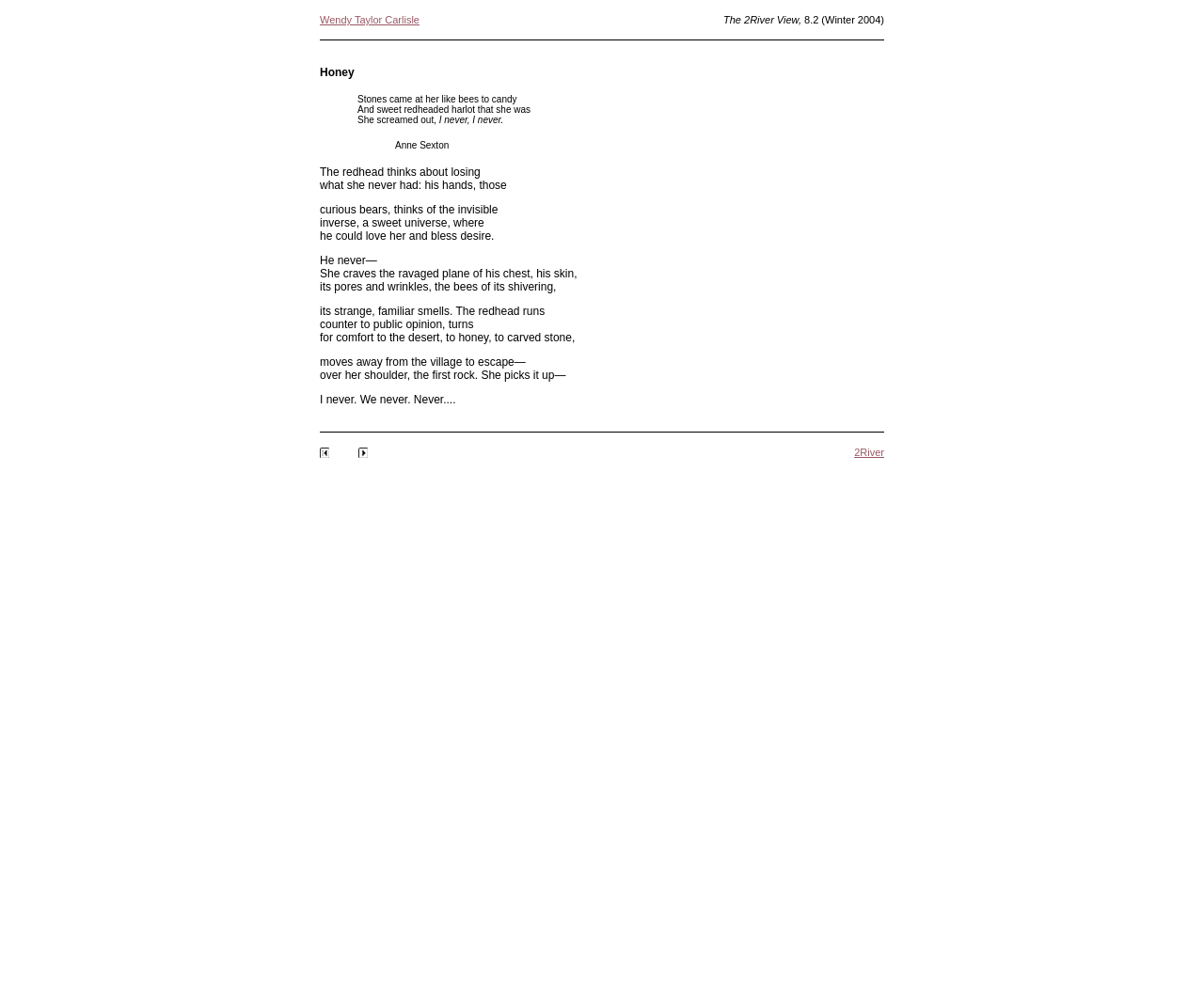Who is quoted in the poem?
Utilize the information in the image to give a detailed answer to the question.

The poem quotes Anne Sexton, as mentioned in the blockquote element within the tenth table cell.